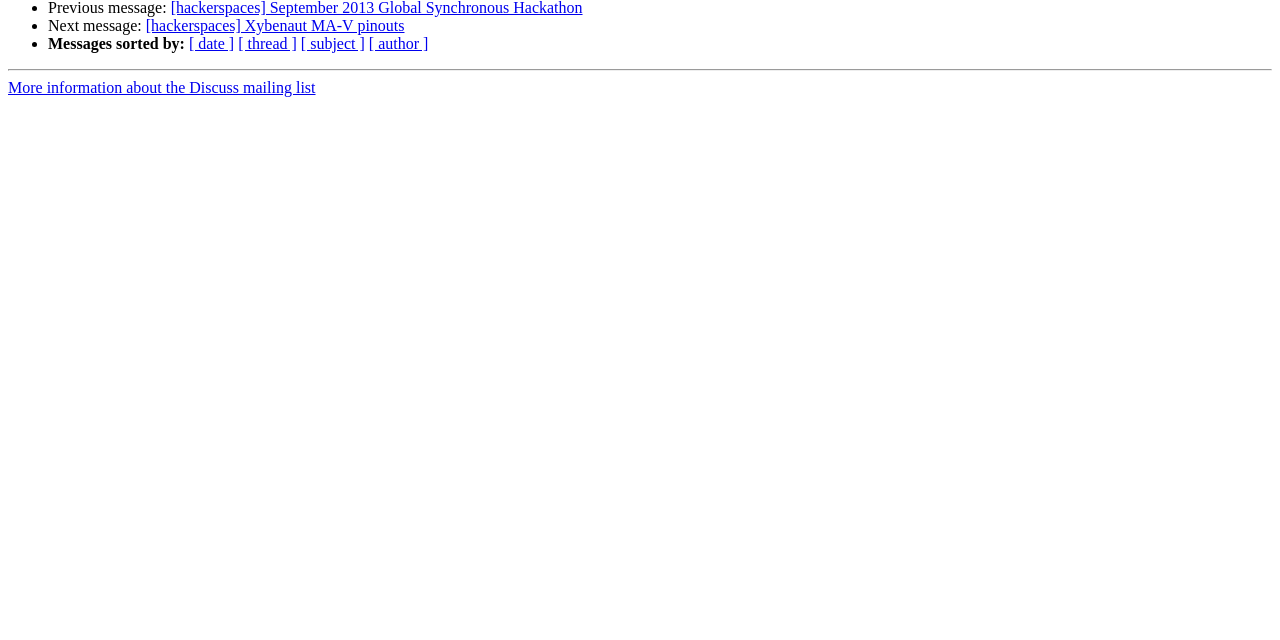Provide the bounding box coordinates of the UI element that matches the description: "[ subject ]".

[0.235, 0.055, 0.285, 0.082]